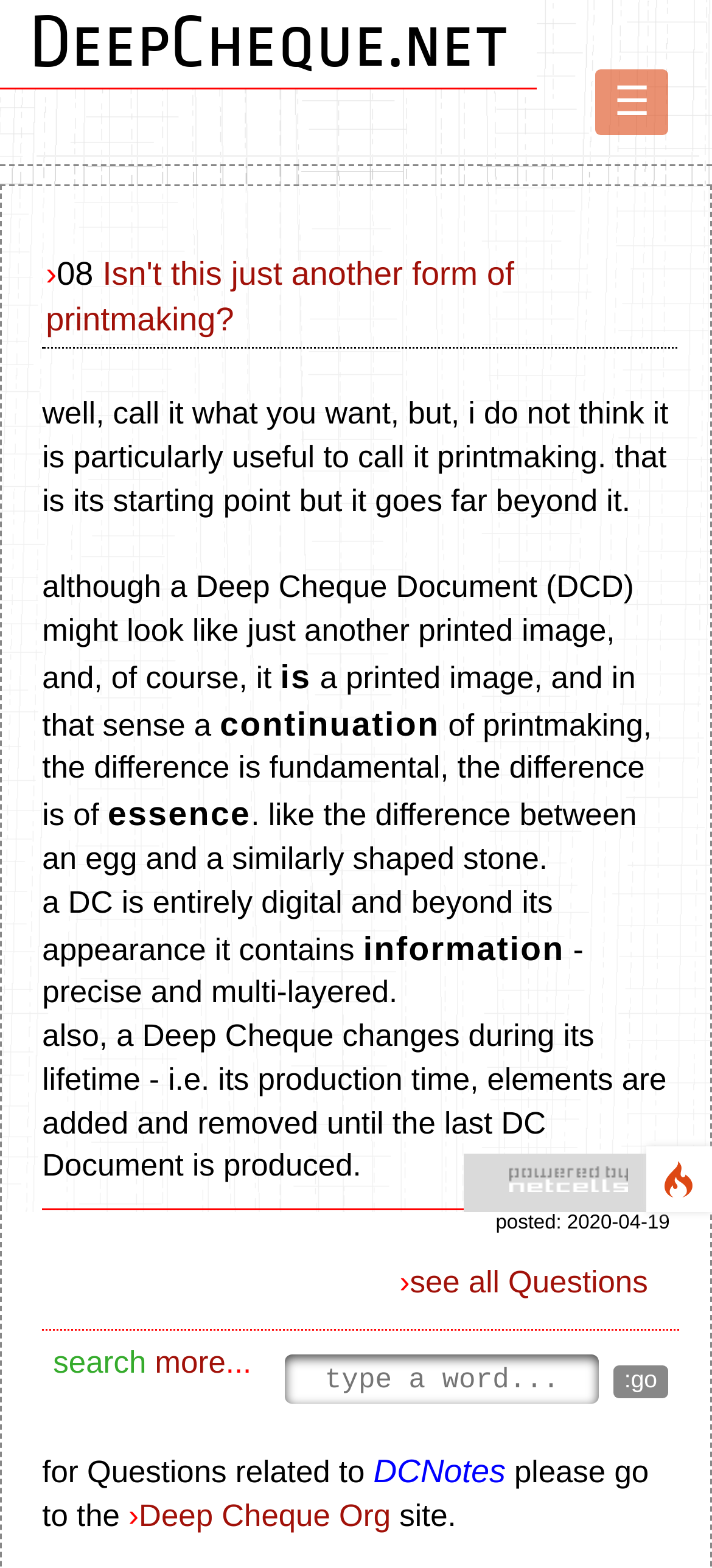Create a full and detailed caption for the entire webpage.

The webpage appears to be a blog or article page related to DeepCheque, a system that supports human creativity. At the top left of the page, there is a link to "DeepCheque.net" and a button with a hamburger menu icon. To the right of these elements, there is a static text "›" followed by the date "08".

Below these elements, there is a question "Isn't this just another form of printmaking?" which is a link. The answer to this question is provided in a series of static text elements that span across the page. The text explains that while a Deep Cheque Document (DCD) may look like a printed image, it goes far beyond printmaking and contains precise and multi-layered information.

The text continues to explain that a Deep Cheque changes during its lifetime, with elements added and removed until the final document is produced. The posting date "2020-04-19" is mentioned at the bottom of this section.

On the right side of the page, there is a link to "see all Questions" and a static text "›" above it. Below these elements, there is a search bar with a textbox and a button labeled ":go". There is also a link to "search more" above the search bar.

At the bottom of the page, there is a section that mentions "Questions related to DCNotes" and provides a link to the "Deep Cheque Org" site.

There are two images on the page, one is an icon for "NetCells.net" and the other is an unknown image with no description.